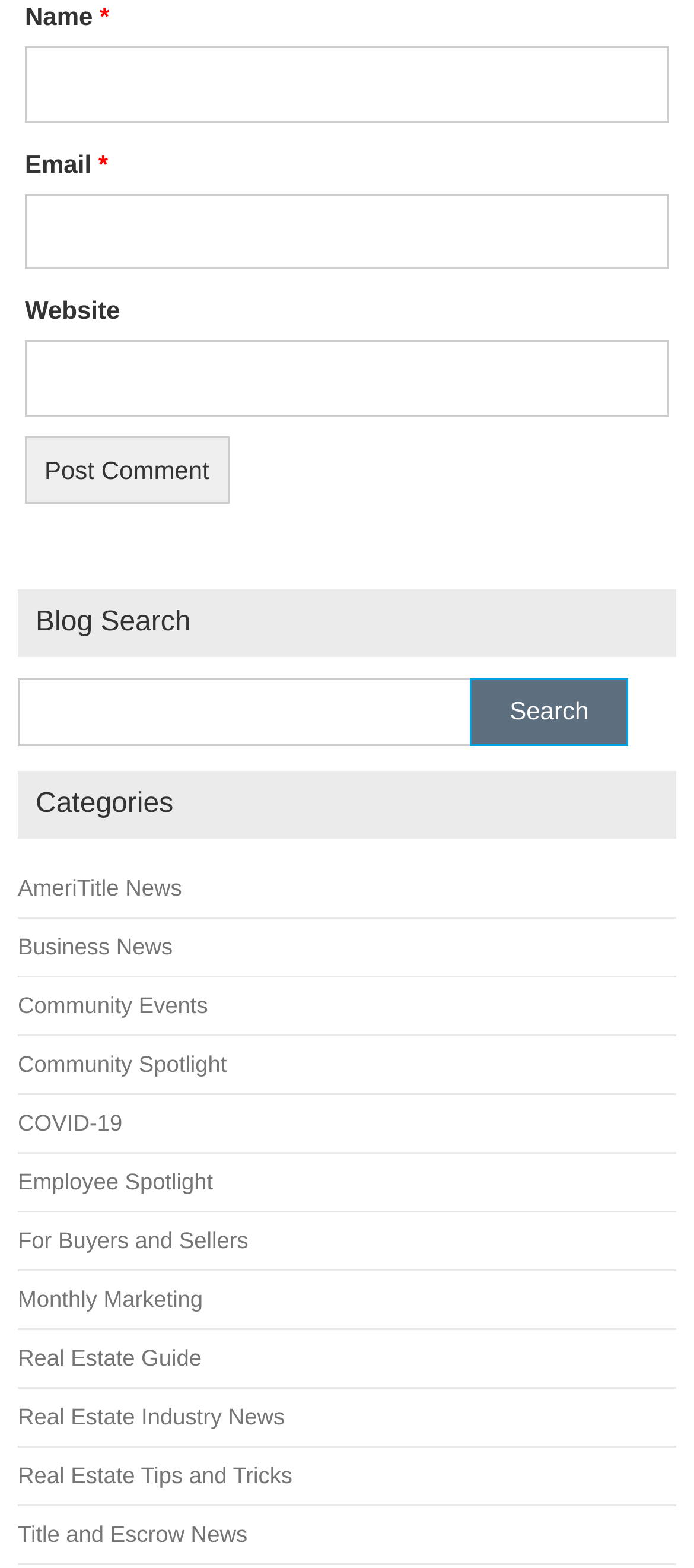From the element description Contact, predict the bounding box coordinates of the UI element. The coordinates must be specified in the format (top-left x, top-left y, bottom-right x, bottom-right y) and should be within the 0 to 1 range.

None